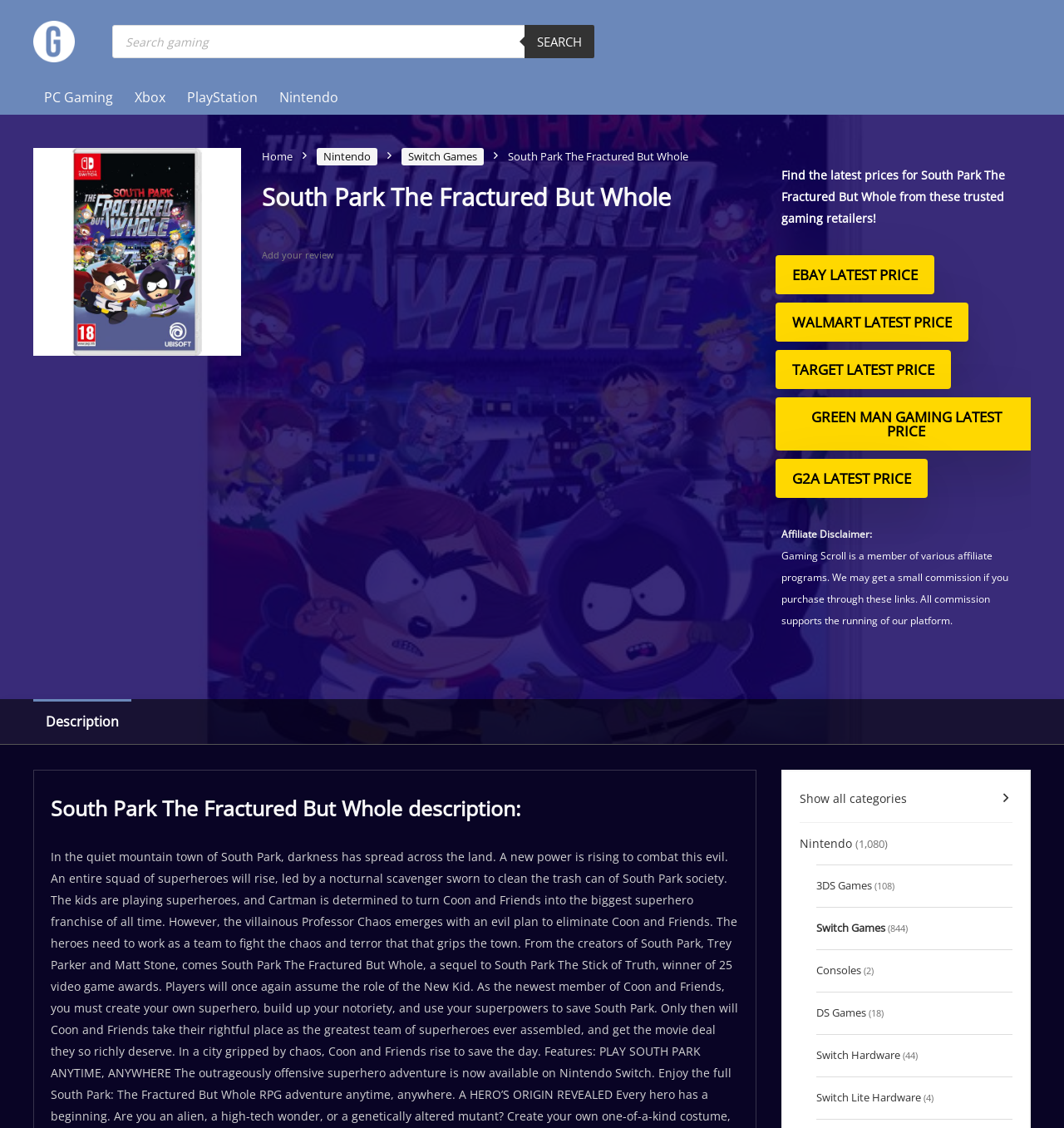Refer to the element description G2A Latest Price and identify the corresponding bounding box in the screenshot. Format the coordinates as (top-left x, top-left y, bottom-right x, bottom-right y) with values in the range of 0 to 1.

[0.729, 0.407, 0.872, 0.441]